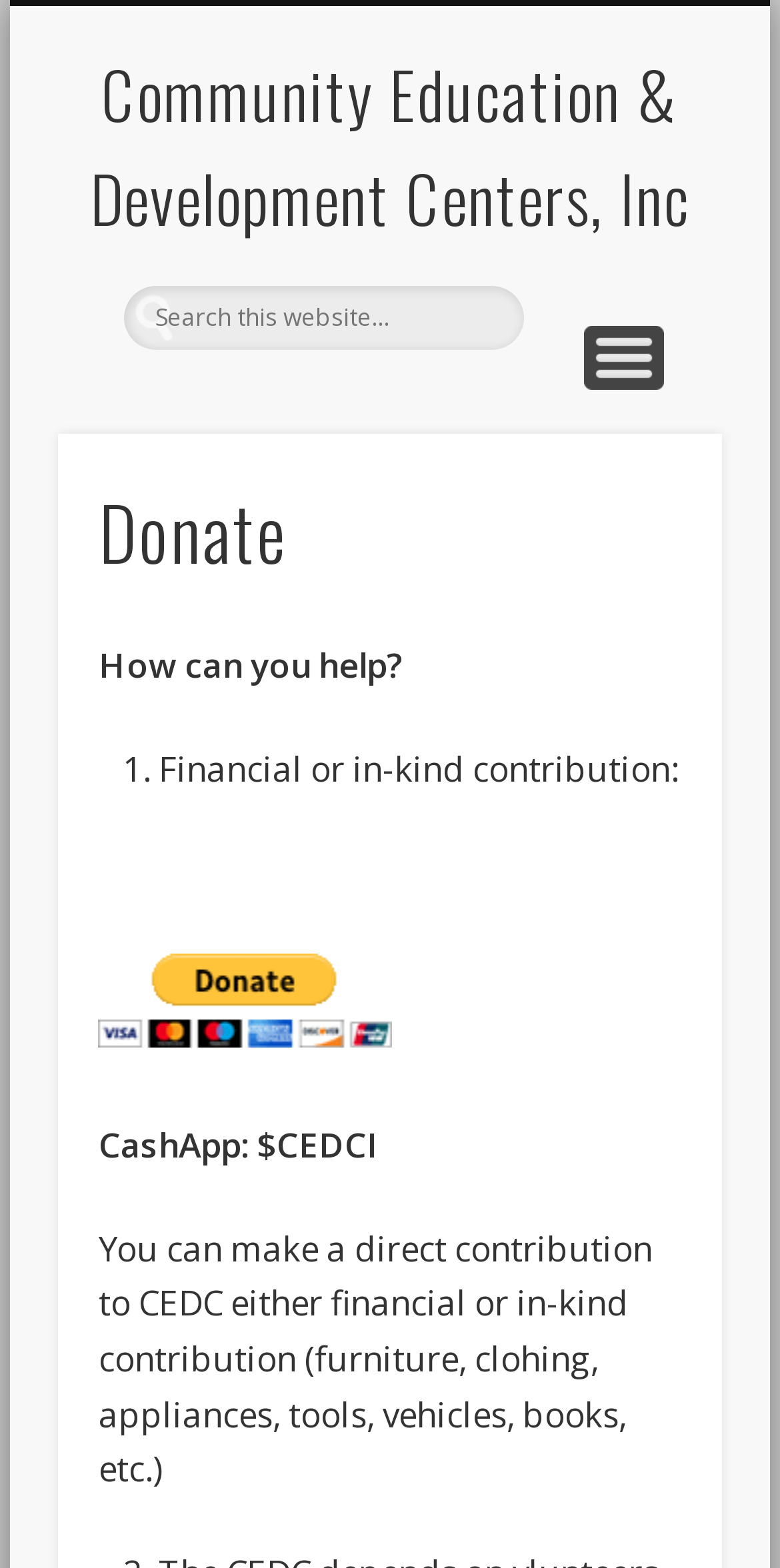Bounding box coordinates are to be given in the format (top-left x, top-left y, bottom-right x, bottom-right y). All values must be floating point numbers between 0 and 1. Provide the bounding box coordinate for the UI element described as: September 24, 2022

None